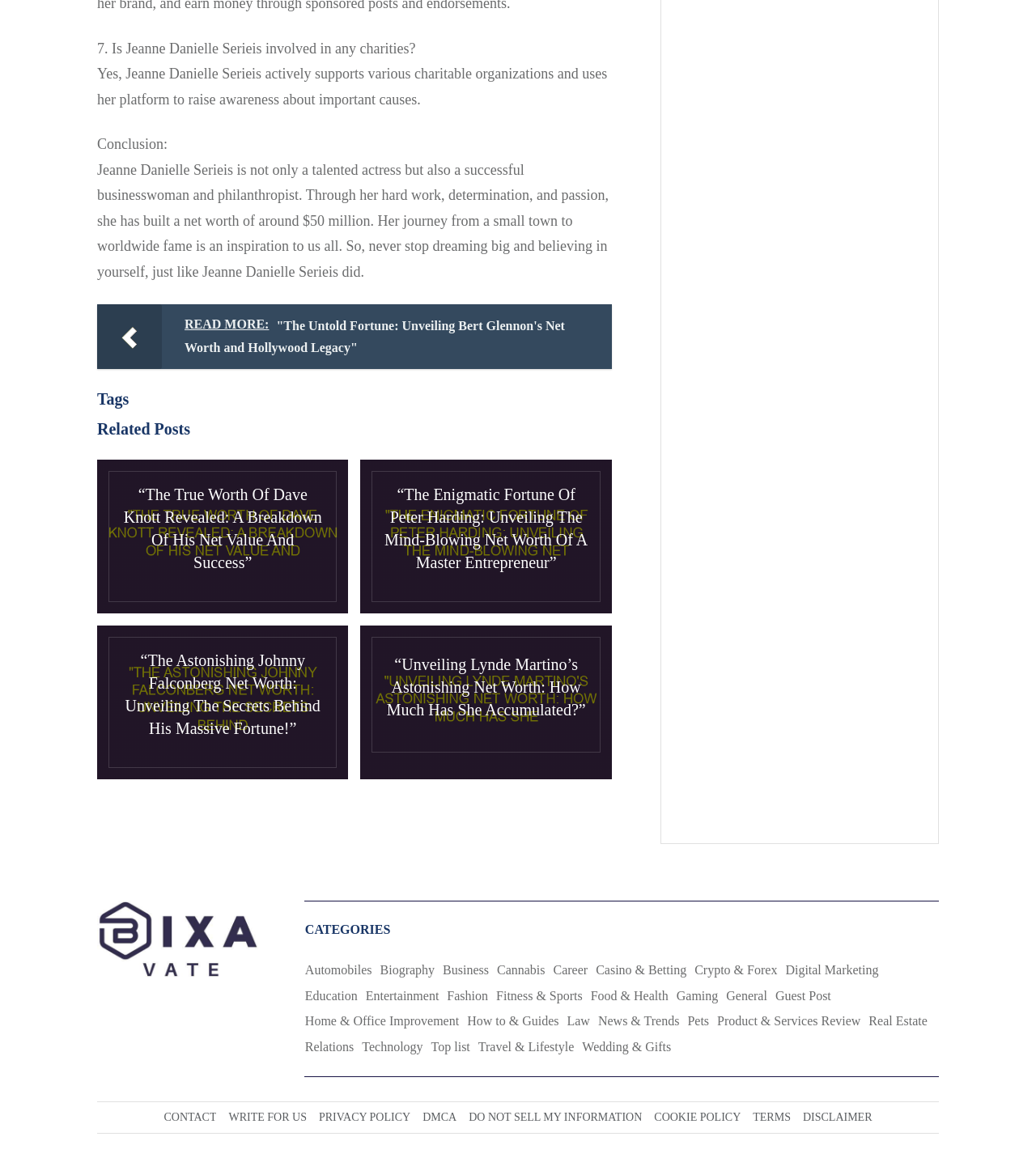Provide the bounding box coordinates of the HTML element described by the text: "Top list". The coordinates should be in the format [left, top, right, bottom] with values between 0 and 1.

[0.416, 0.895, 0.454, 0.913]